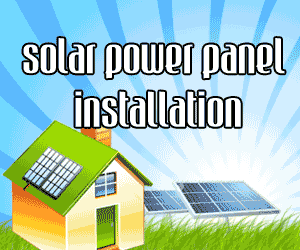Offer a detailed narrative of the scene depicted in the image.

The image depicts a vibrant and eye-catching graphic illustrating the concept of solar power panel installation. In the foreground, there is a stylized house with a green roof and solar panels installed on its rooftop, symbolizing the integration of renewable energy solutions into residential settings. To the right of the house, additional solar panels are positioned on the ground, emphasizing their widespread use. 

The background features a bright blue sky with rays extending outward, creating a sense of energy and optimism. Superimposed on this dynamic backdrop is the prominently displayed text: "solar power panel installation," which is bold and playful in design, drawing attention to the theme of sustainable living. This image effectively conveys the message of harnessing solar energy for environmental benefit and energy savings.